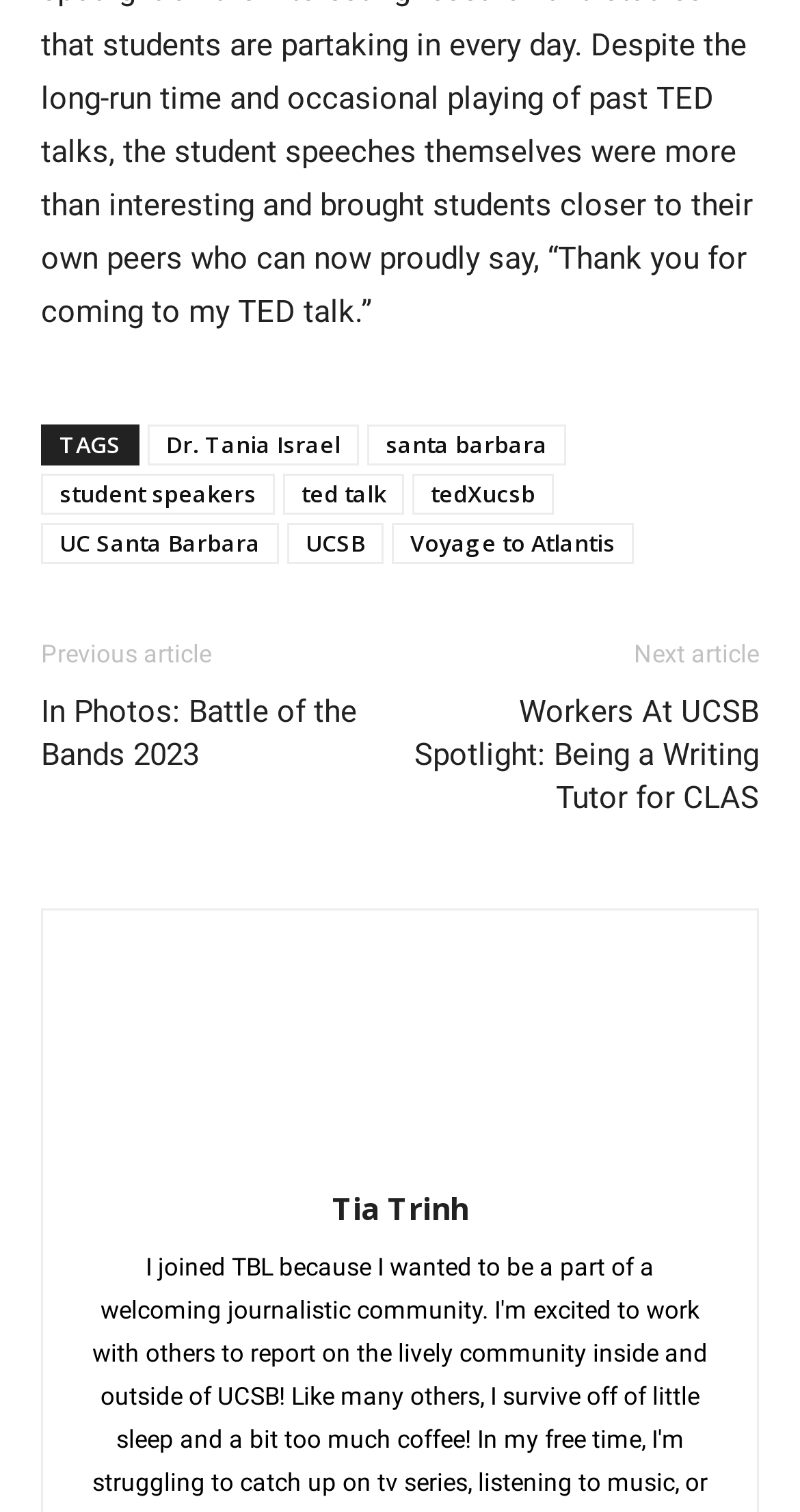Please provide a comprehensive response to the question below by analyzing the image: 
What is the location of the event?

The answer can be found by looking at the link element with the text 'santa barbara' which is located near the top of the webpage, suggesting that it is a relevant location to the content of the page.